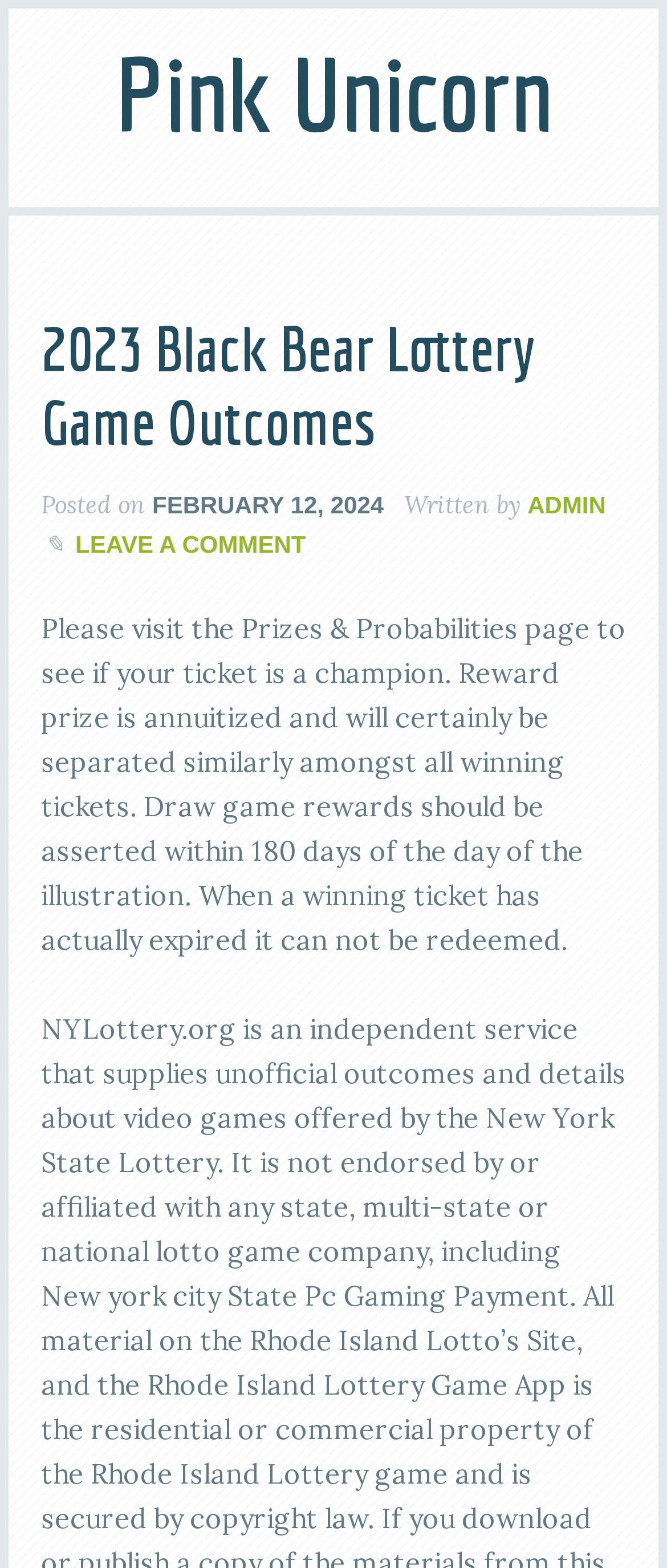Who wrote the article?
Analyze the screenshot and provide a detailed answer to the question.

I found the author by looking at the link element with the text 'Written by' which has a sibling link element with the text 'ADMIN'. This suggests that ADMIN is the author of the article.